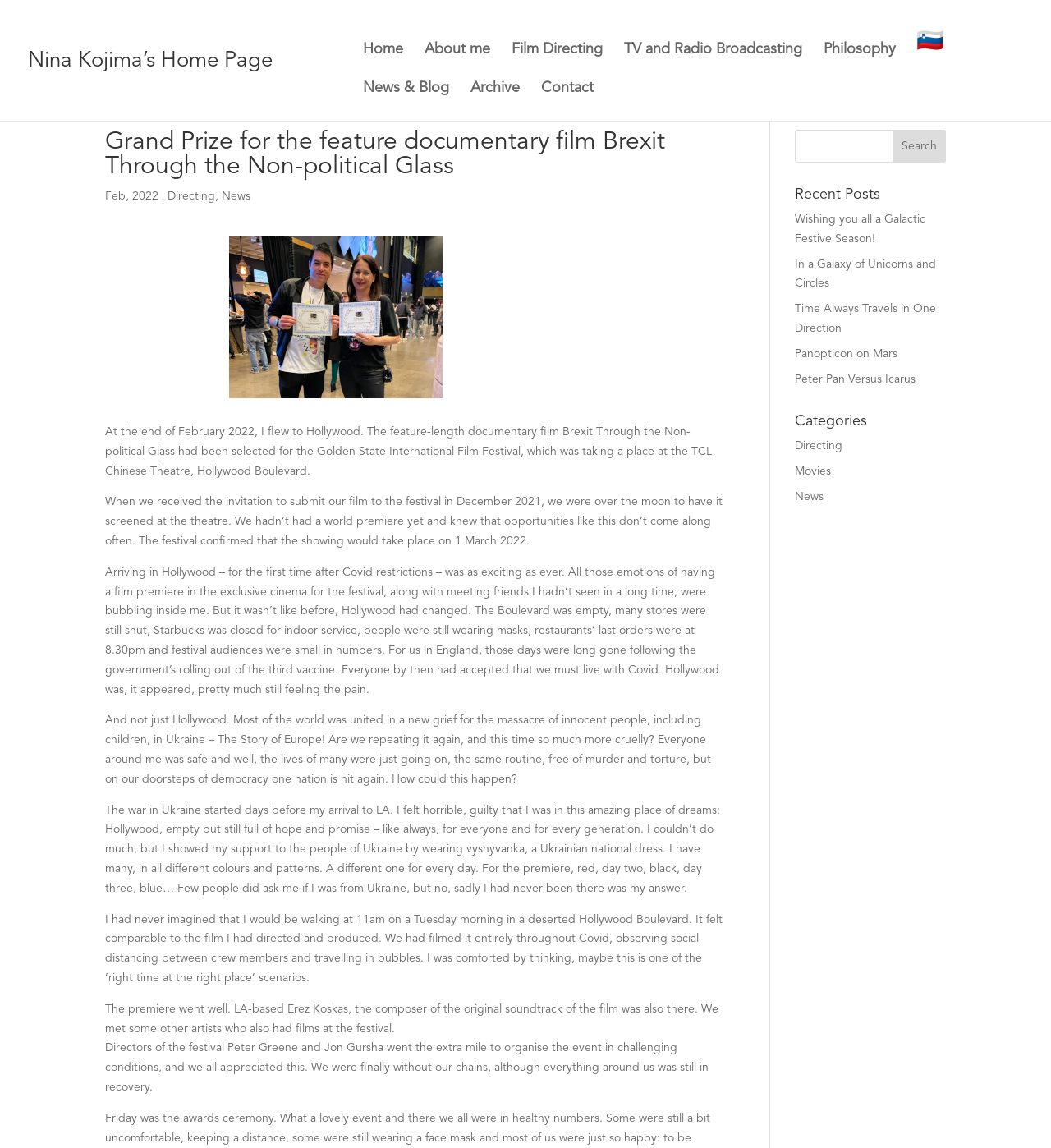Identify the bounding box coordinates of the element that should be clicked to fulfill this task: "learn about film directing". The coordinates should be provided as four float numbers between 0 and 1, i.e., [left, top, right, bottom].

[0.487, 0.038, 0.573, 0.072]